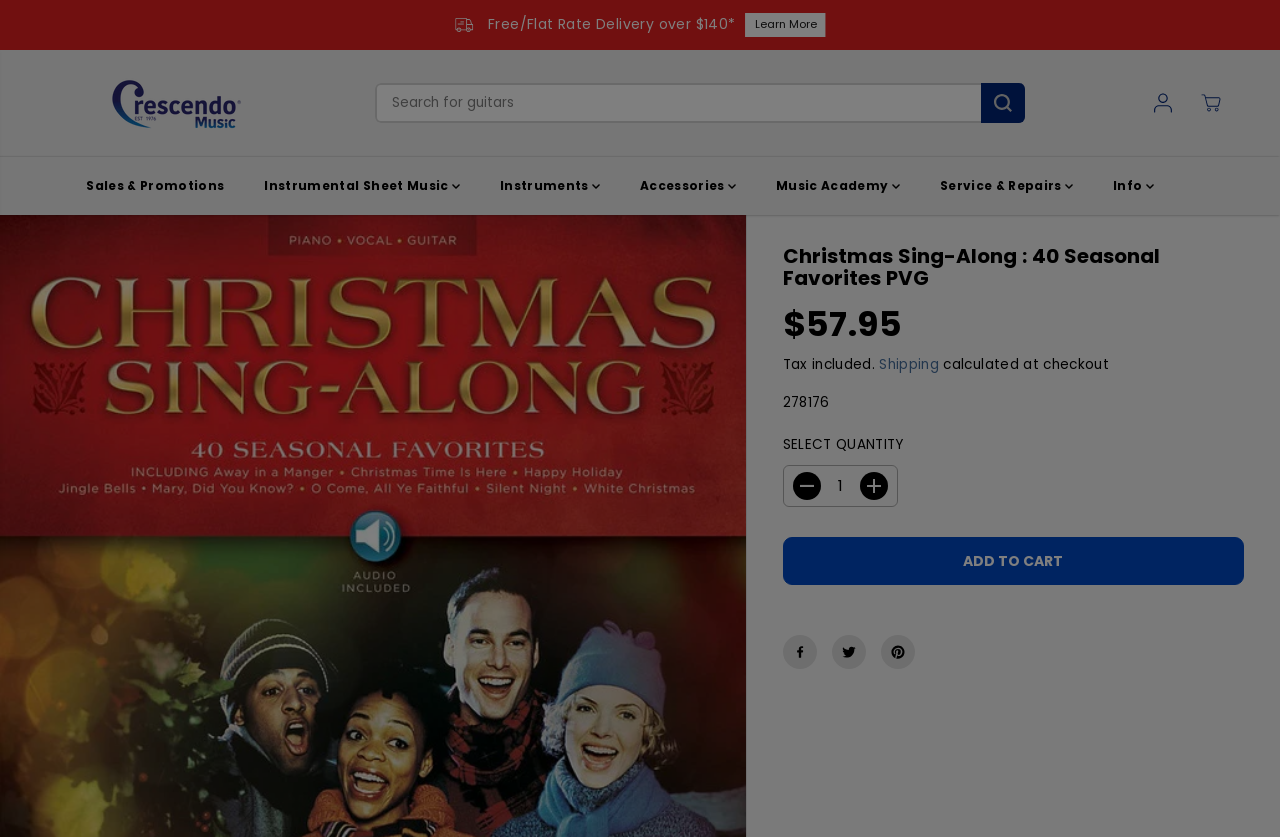What is the minimum quantity that can be selected for the Christmas Sing-Along book?
Using the information from the image, answer the question thoroughly.

I found the answer by looking at the spinbutton with the valuemin attribute set to 1, which indicates the minimum quantity that can be selected.